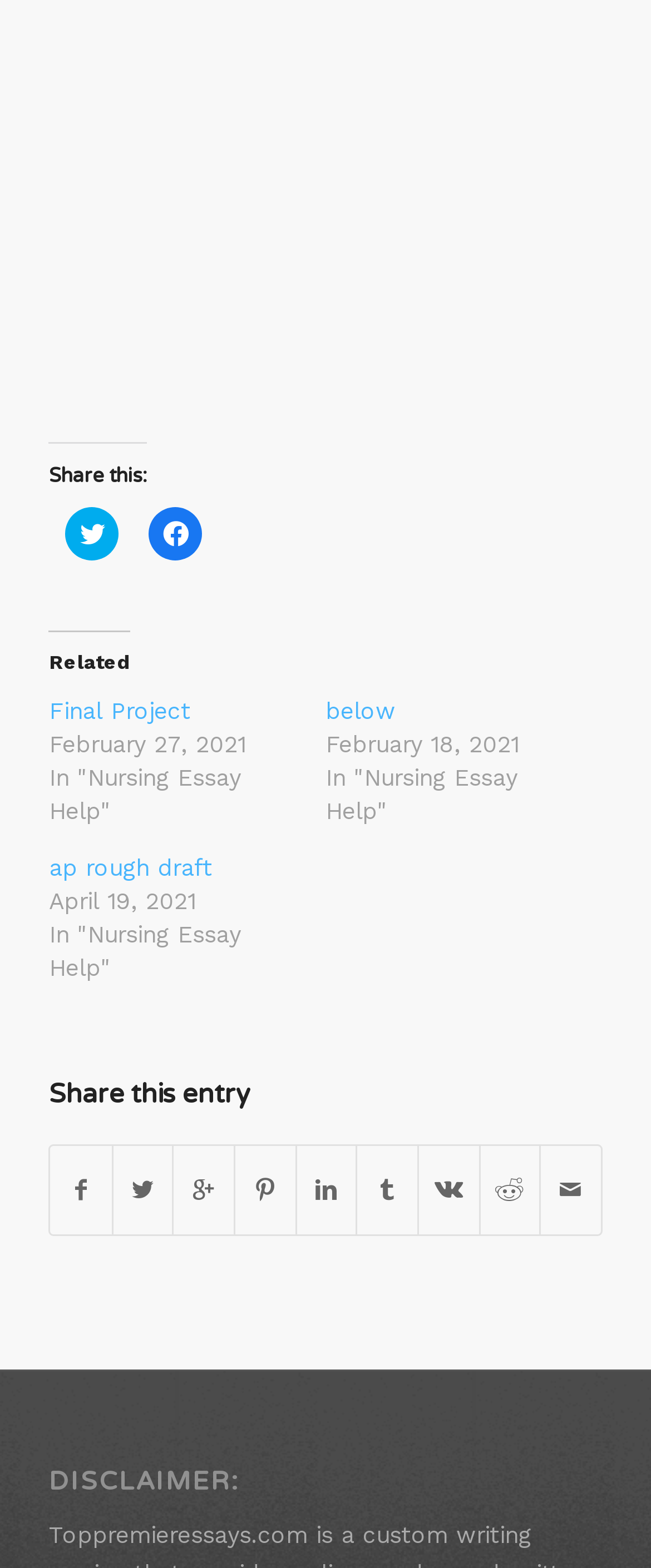What is the disclaimer about?
Utilize the image to construct a detailed and well-explained answer.

I found the heading 'DISCLAIMER:' but there is no corresponding text to describe what the disclaimer is about.